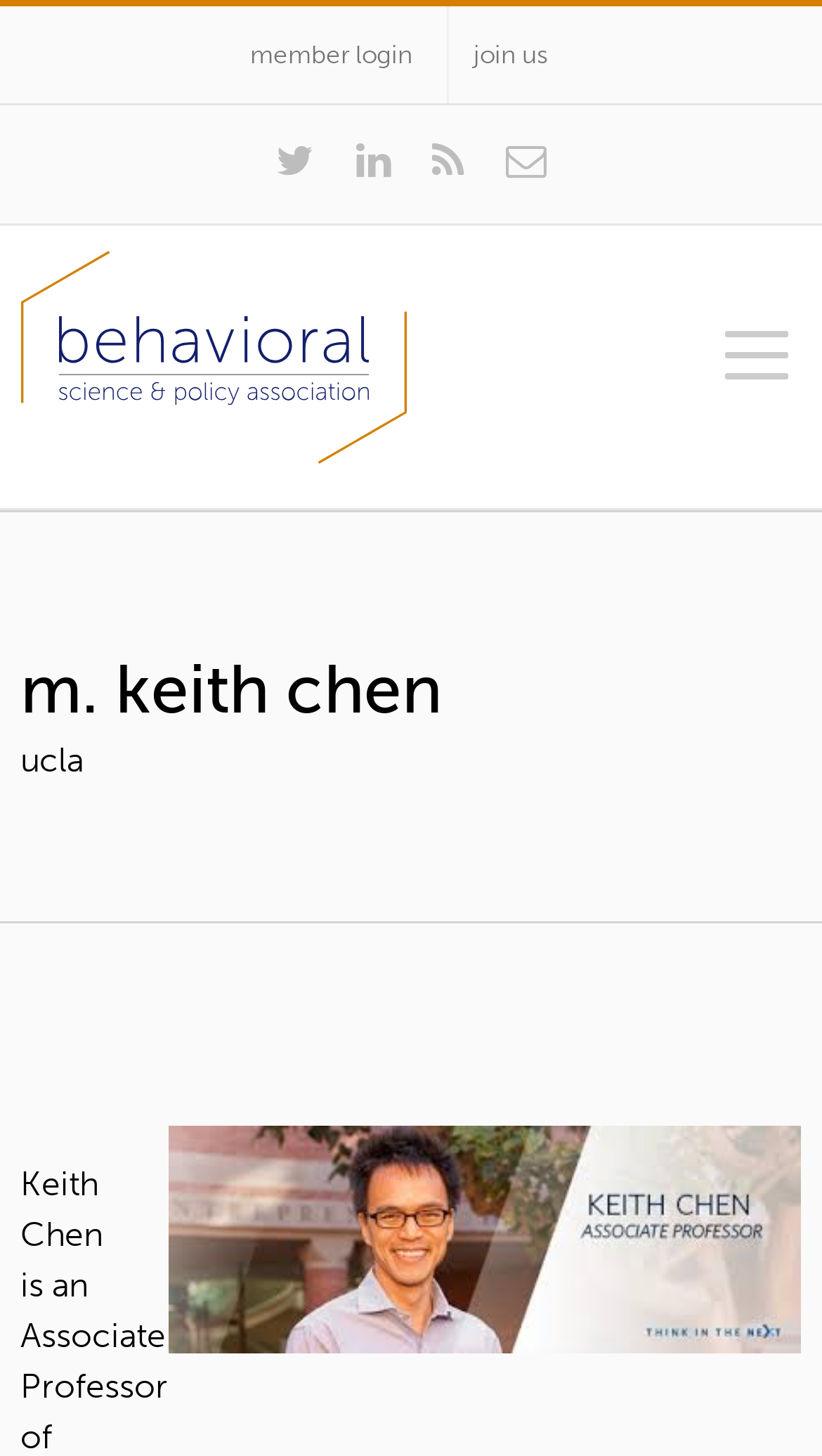Please locate the bounding box coordinates for the element that should be clicked to achieve the following instruction: "go to Behavioral Science & Policy Association homepage". Ensure the coordinates are given as four float numbers between 0 and 1, i.e., [left, top, right, bottom].

[0.025, 0.172, 0.494, 0.332]